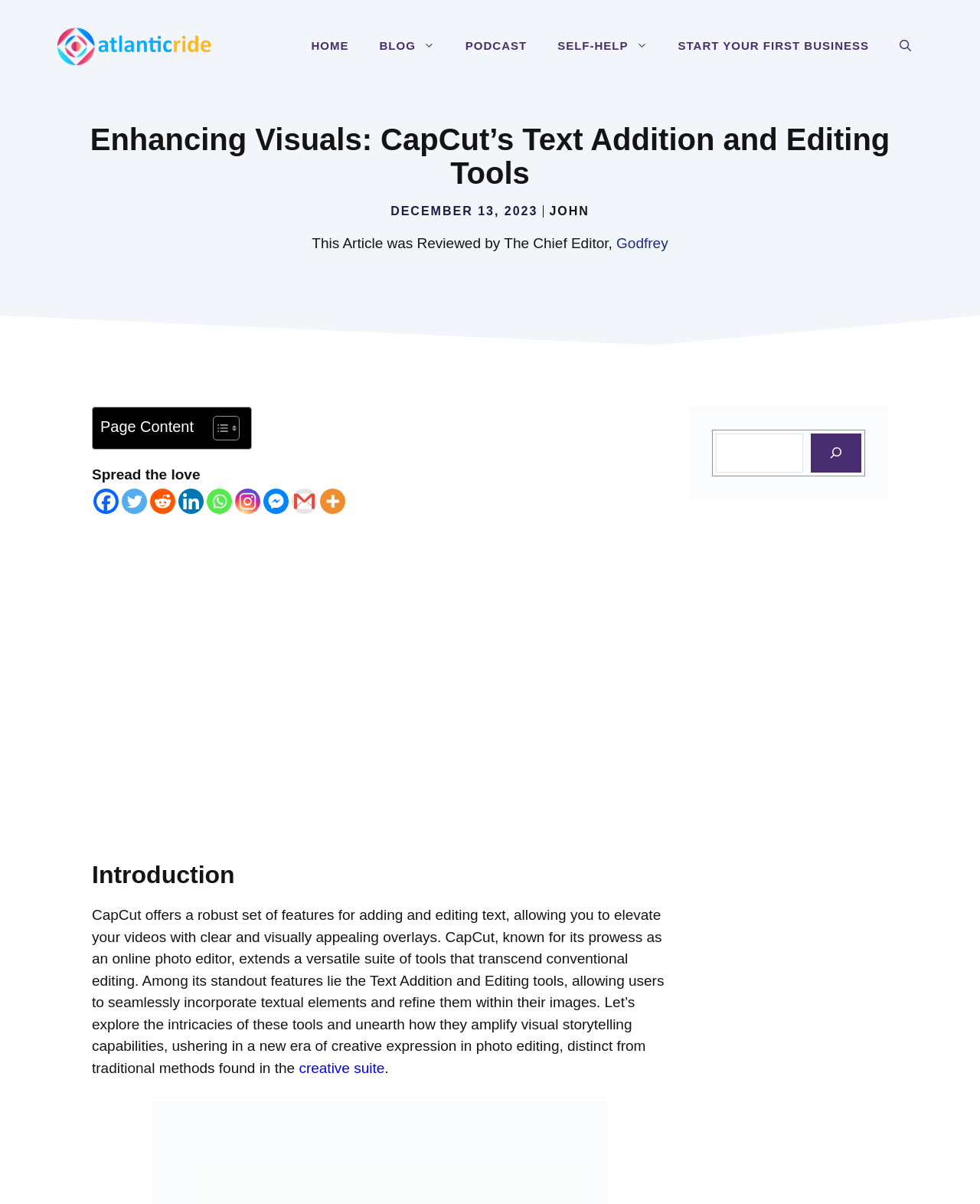Use a single word or phrase to answer the following:
What is the date of the article?

DECEMBER 13, 2023